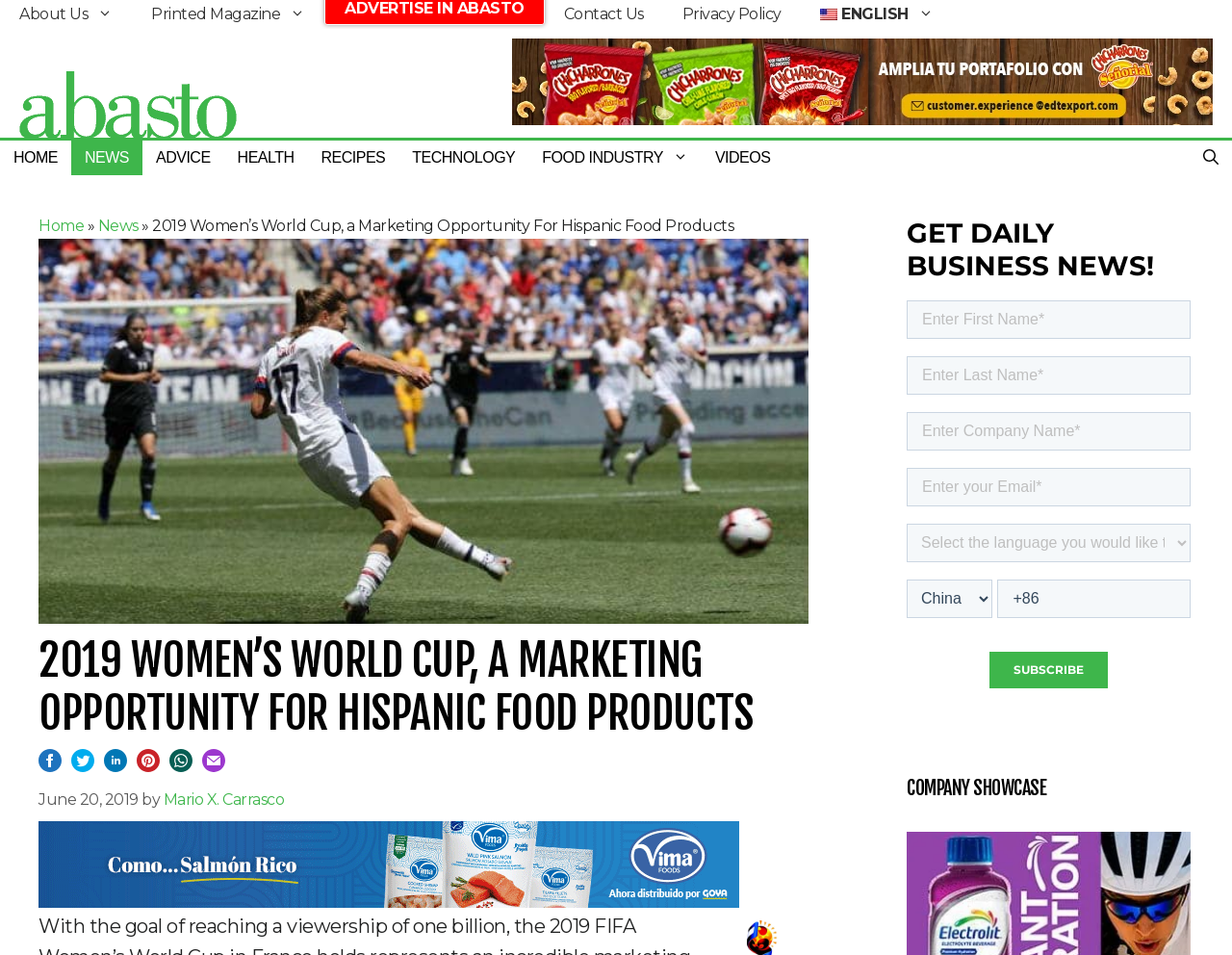Determine the bounding box coordinates of the clickable region to execute the instruction: "Share this post on social media". The coordinates should be four float numbers between 0 and 1, denoted as [left, top, right, bottom].

[0.031, 0.789, 0.05, 0.813]